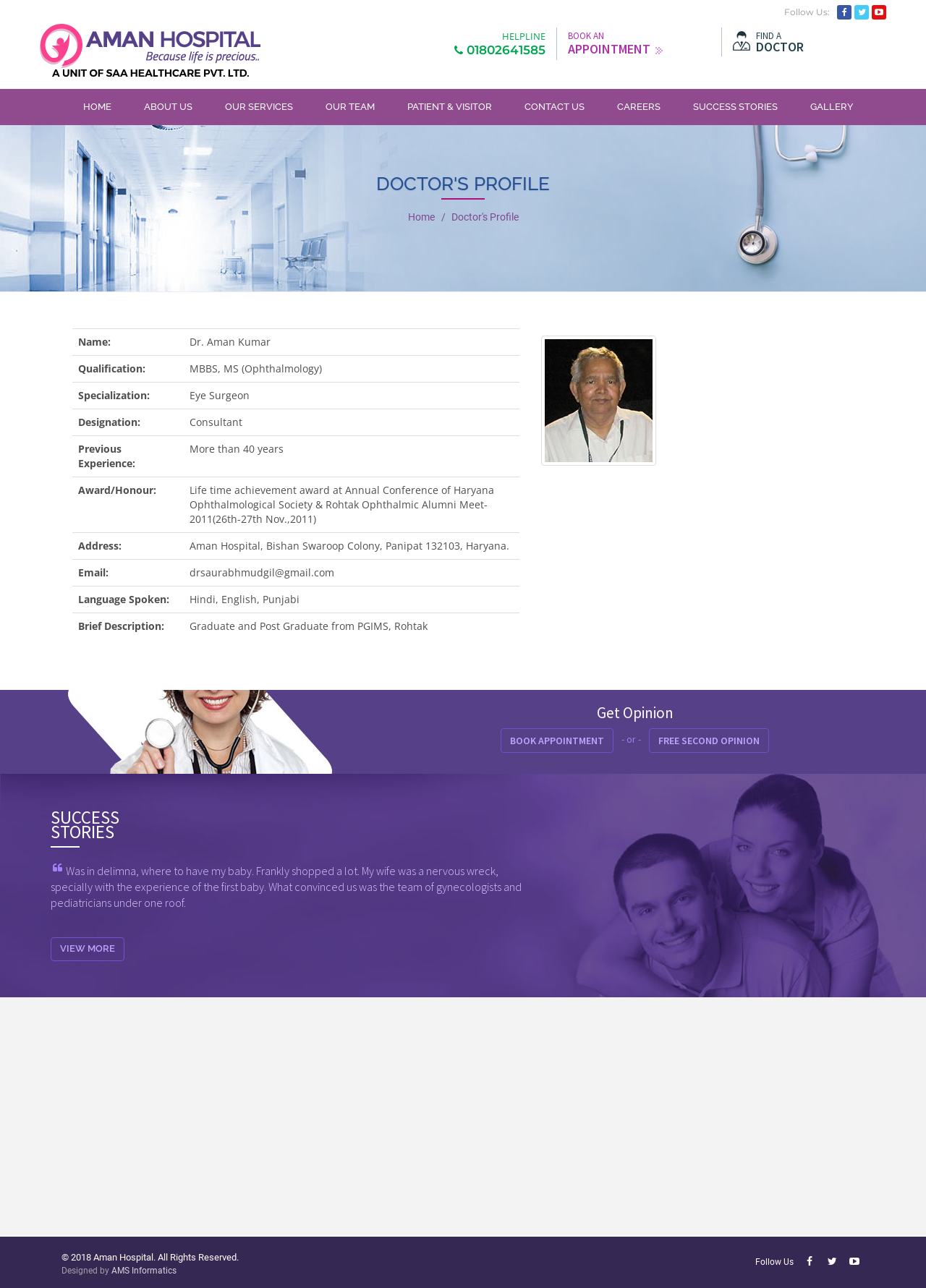Generate a detailed explanation of the webpage's features and information.

The webpage is for Aman Hospital, and it has a prominent header section with a title "Aman Hospital" and a navigation menu with links to various sections such as "HOME", "ABOUT US", "OUR SERVICES", "OUR TEAM", "PATIENT & VISITOR", "CONTACT US", "CAREERS", "SUCCESS STORIES", and "GALLERY".

Below the header section, there is a section with a heading "DOCTOR'S PROFILE" and a table with information about a doctor, including their name, qualification, specialization, designation, previous experience, awards, address, email, language spoken, and a brief description.

To the right of the doctor's profile section, there is a section with a heading "Get Opinion" and two links to "BOOK APPOINTMENT" and "FREE SECOND OPINION".

Further down the page, there is a section with a heading "SUCCESS STORIES" and a testimonial from a patient, along with a link to "VIEW MORE" success stories.

At the bottom of the page, there is a footer section with copyright information, a statement about the website being designed by AMS Informatics, and social media links to follow the hospital.

There are also several links and buttons scattered throughout the page, including a "BOOK AN APPOINTMENT" link, a "FIND A DOCTOR" link, and a "HELPLINE" link with a phone number.